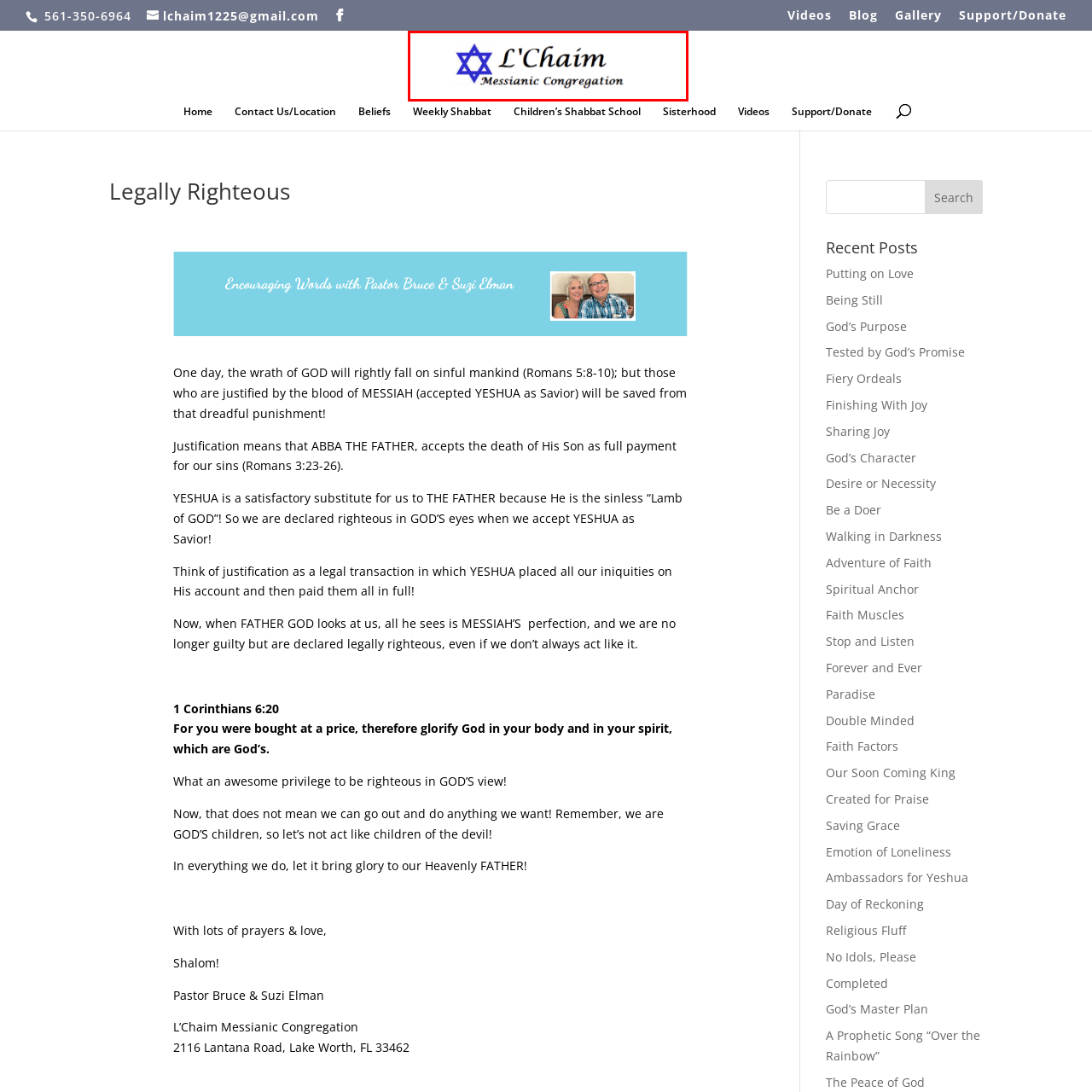What is the name of the Messiah believed in by the congregation?
Look at the image contained within the red bounding box and provide a detailed answer based on the visual details you can infer from it.

The caption states that the congregation believes in Yeshua, also known as Jesus, as the Messiah, which is a key aspect of their Messianic identity and connection to traditional Jewish practices and contemporary faith experiences.